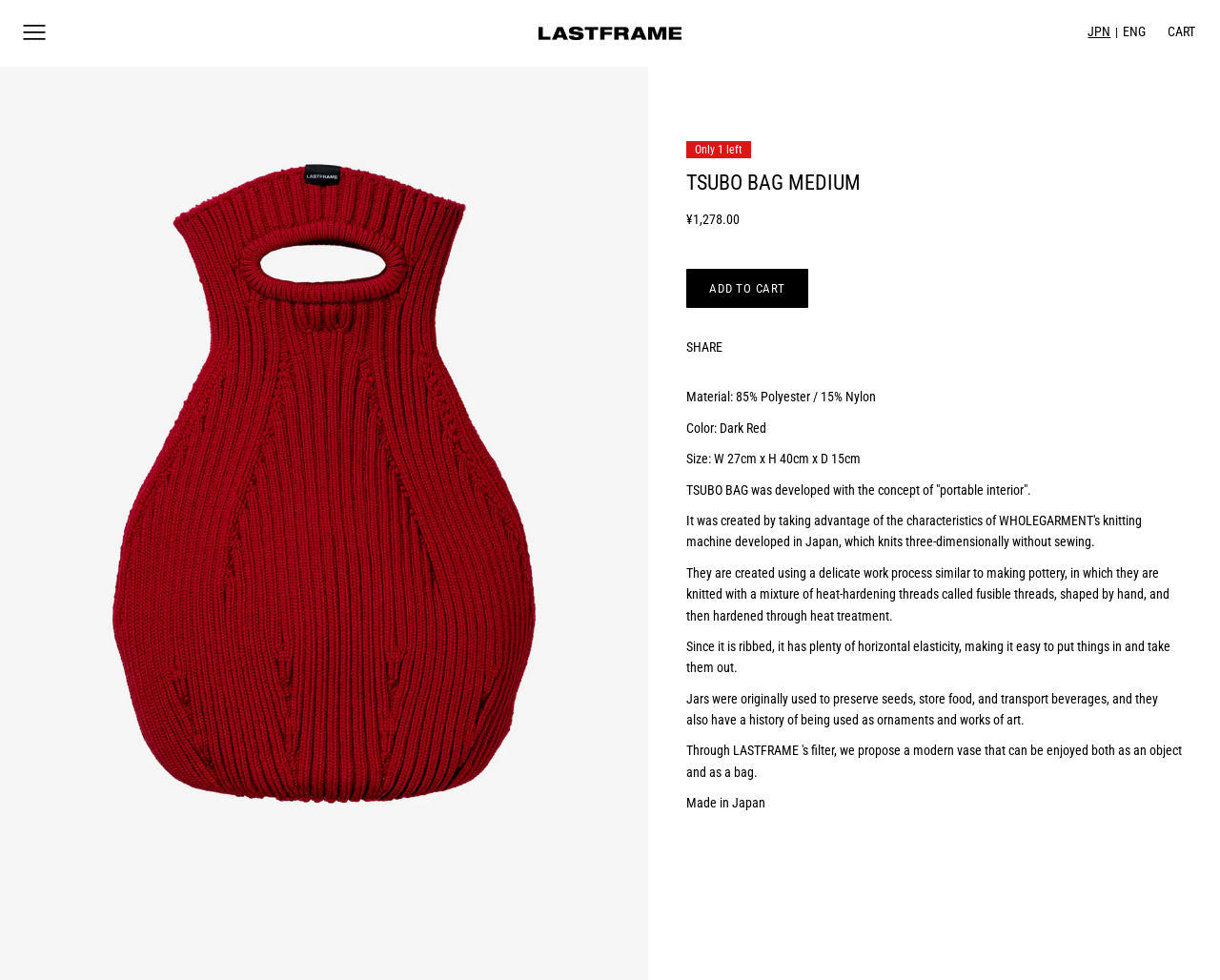What is the material of the TSUBO BAG MEDIUM? Look at the image and give a one-word or short phrase answer.

85% Polyester / 15% Nylon